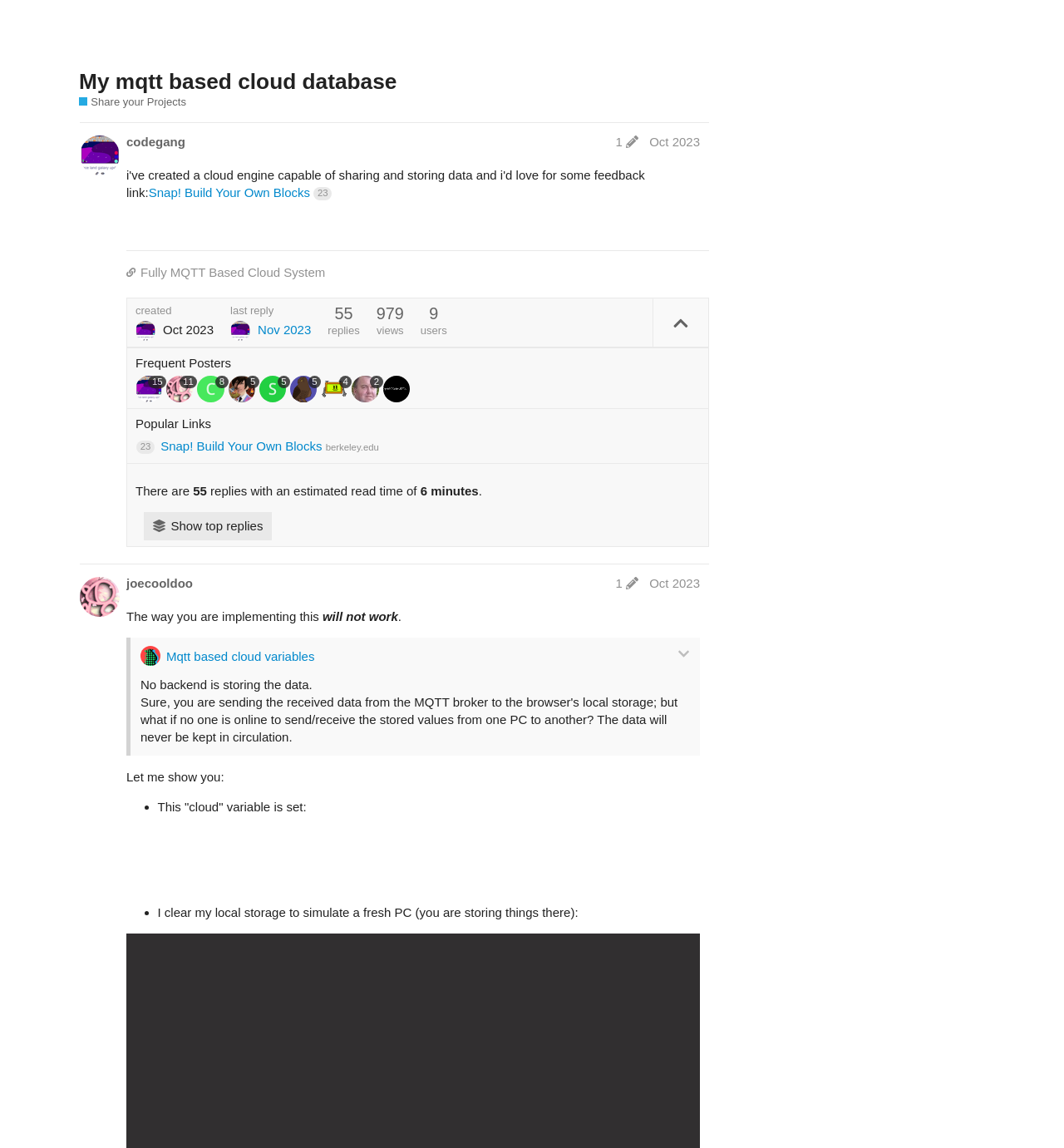Determine the main heading of the webpage and generate its text.

My mqtt based cloud database